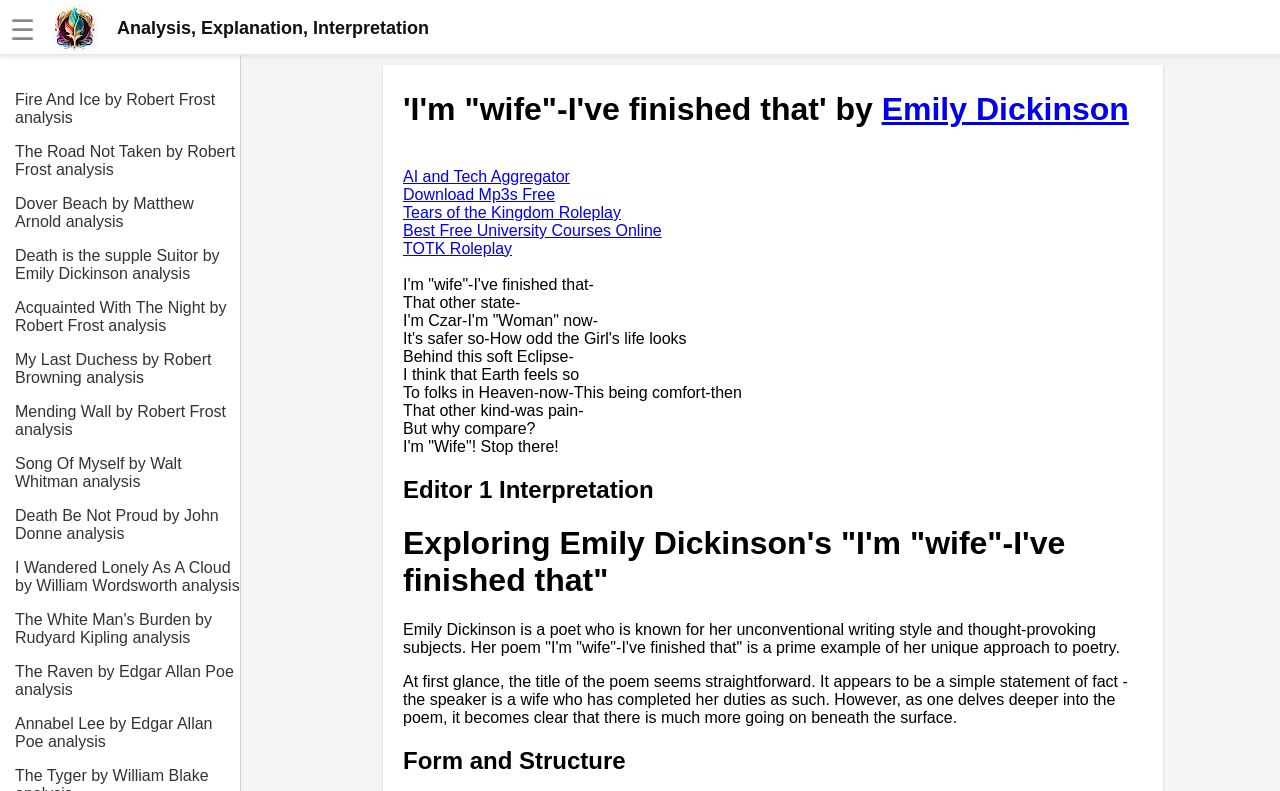Extract the text of the main heading from the webpage.

'I'm "wife"-I've finished that' by Emily Dickinson